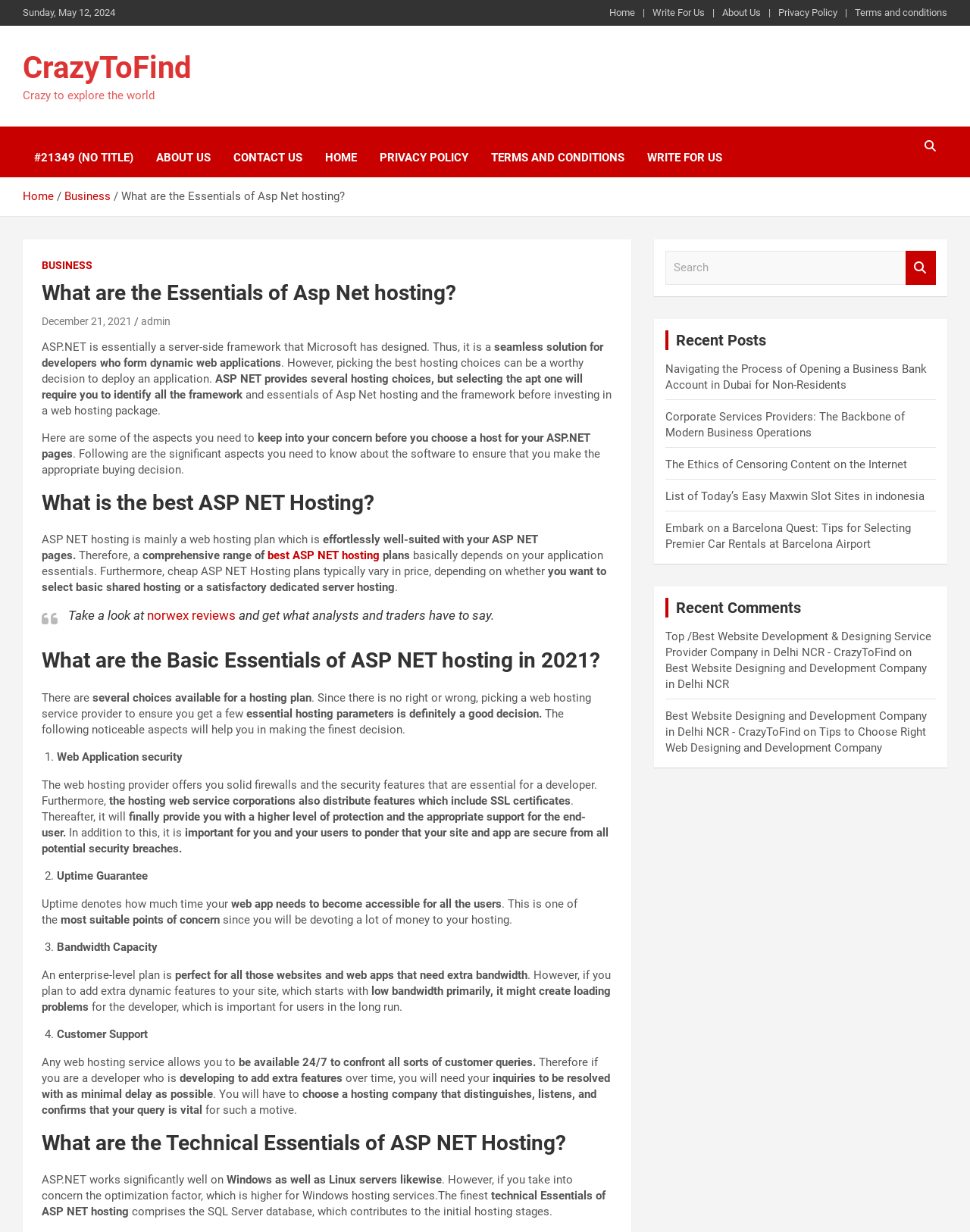Based on the description "Terms and conditions", find the bounding box of the specified UI element.

[0.881, 0.005, 0.977, 0.016]